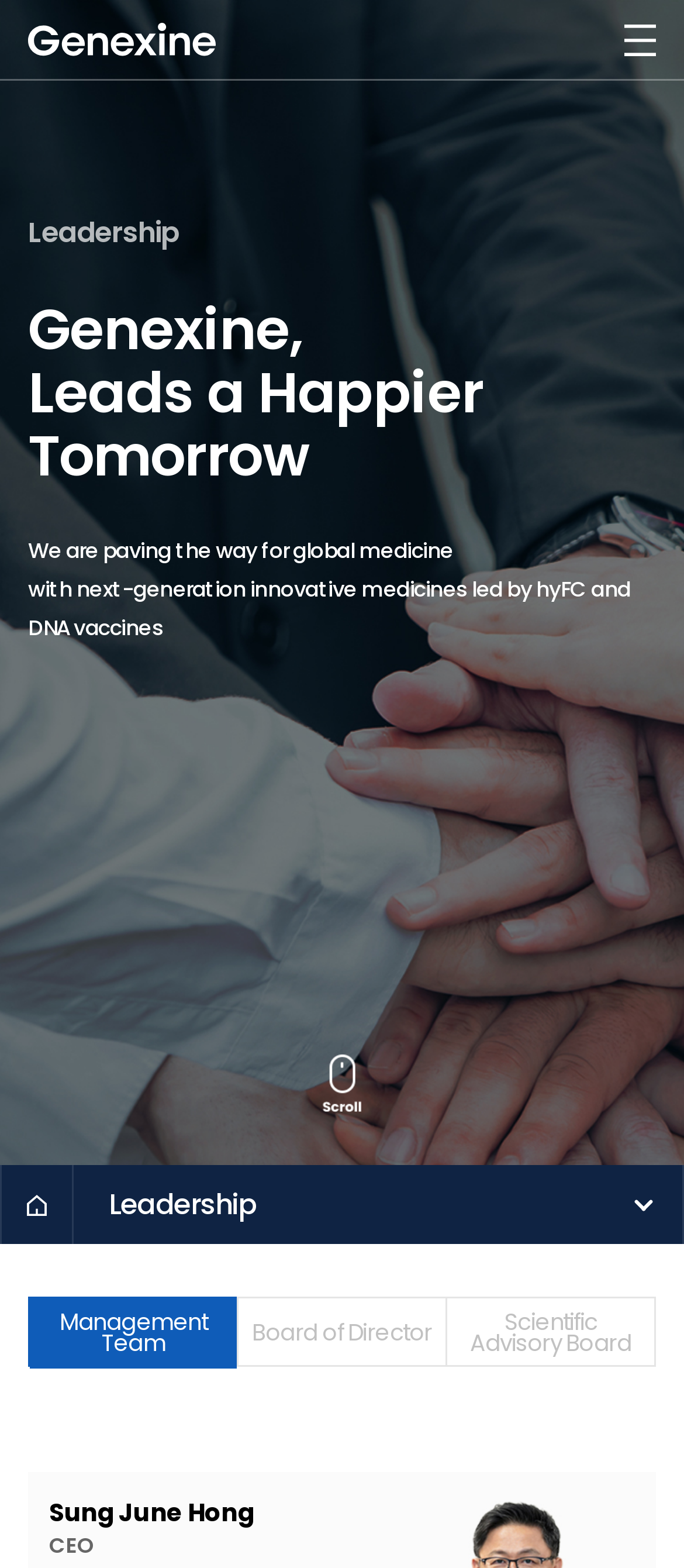What is the name of the company?
Based on the image, answer the question in a detailed manner.

The name of the company can be found in the heading element at the top of the webpage, which reads 'Genexine'. This is also confirmed by the link with the same text, 'Genexine', located nearby.